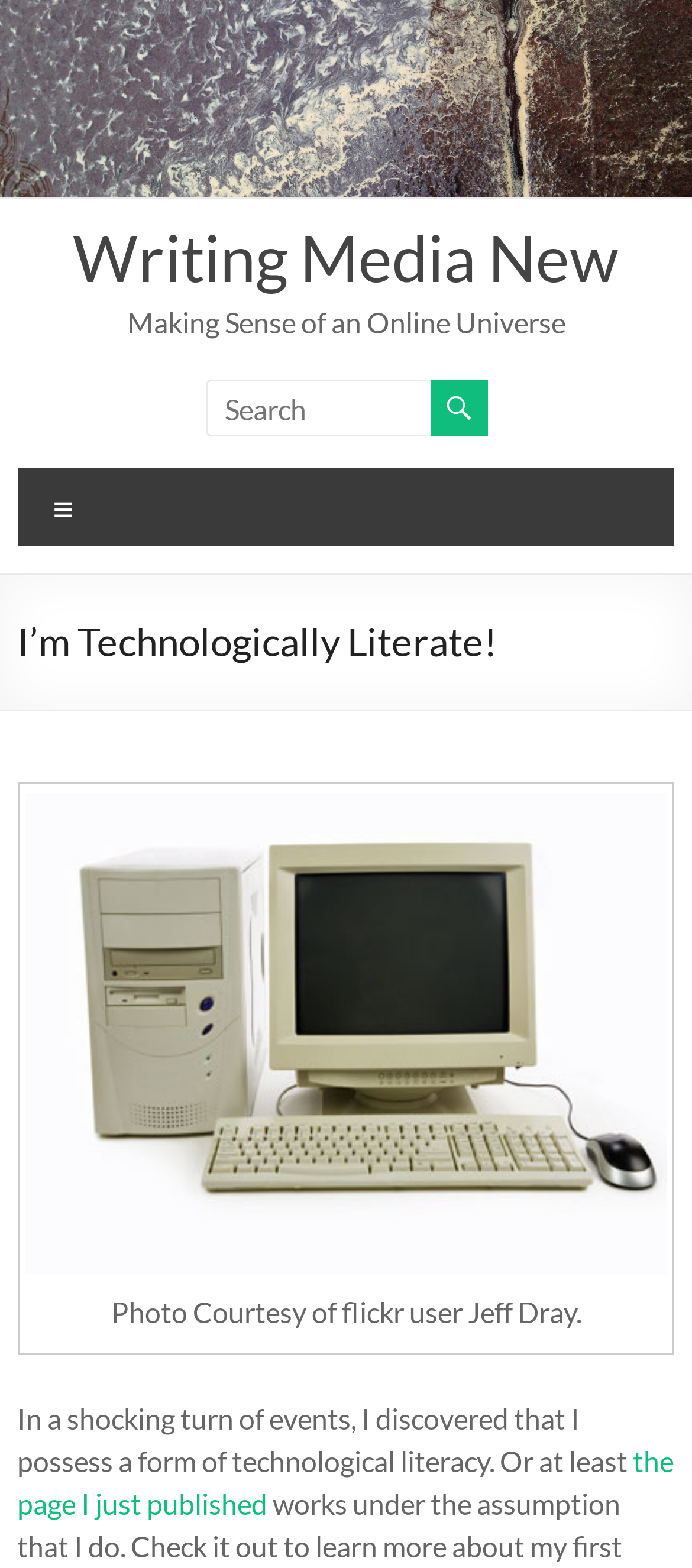Given the description: "the page I just published", determine the bounding box coordinates of the UI element. The coordinates should be formatted as four float numbers between 0 and 1, [left, top, right, bottom].

[0.025, 0.921, 0.974, 0.97]